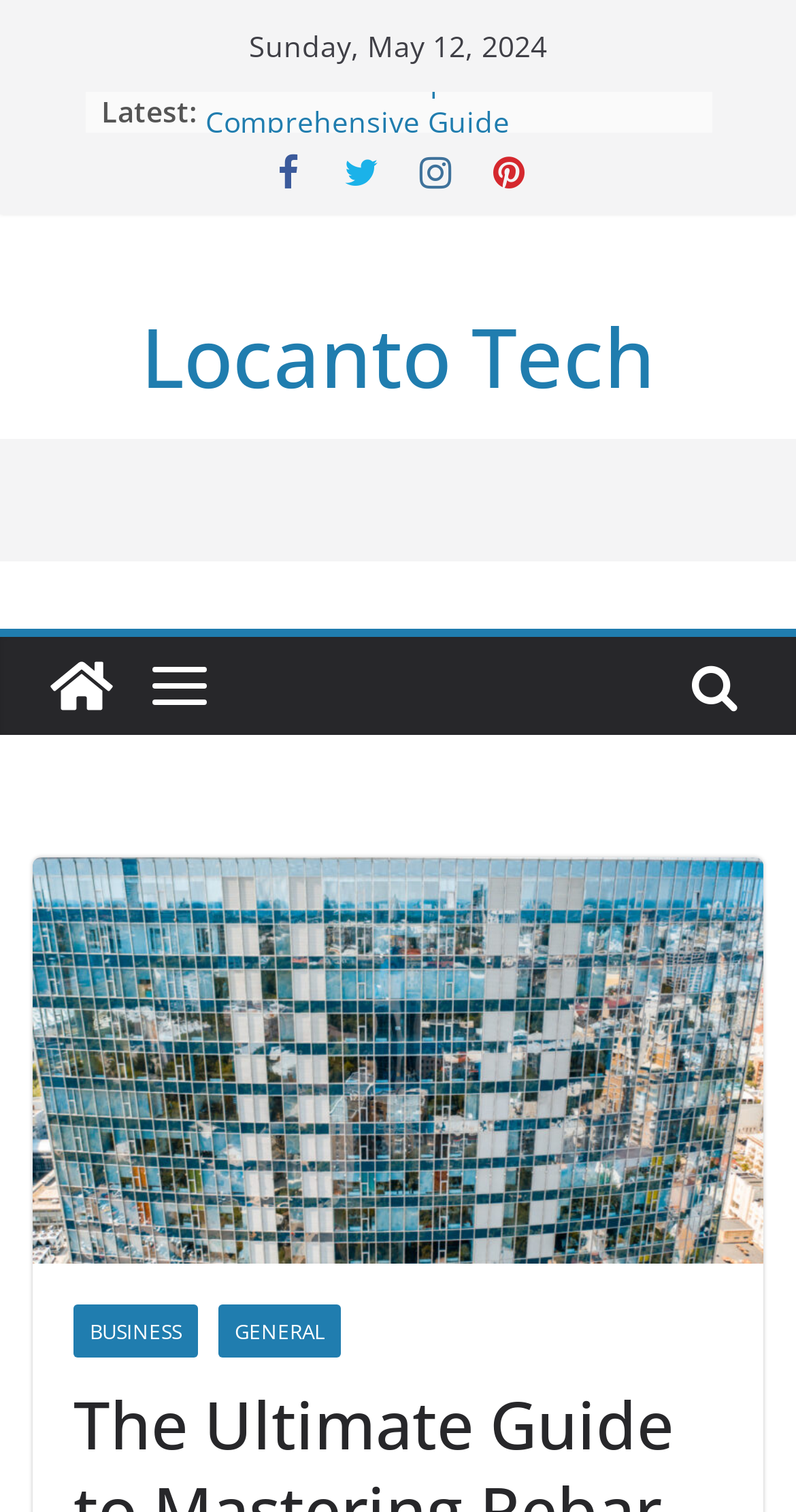Please look at the image and answer the question with a detailed explanation: What is the date displayed on the webpage?

The date is displayed at the top of the webpage, in a static text element with coordinates [0.313, 0.018, 0.687, 0.043].